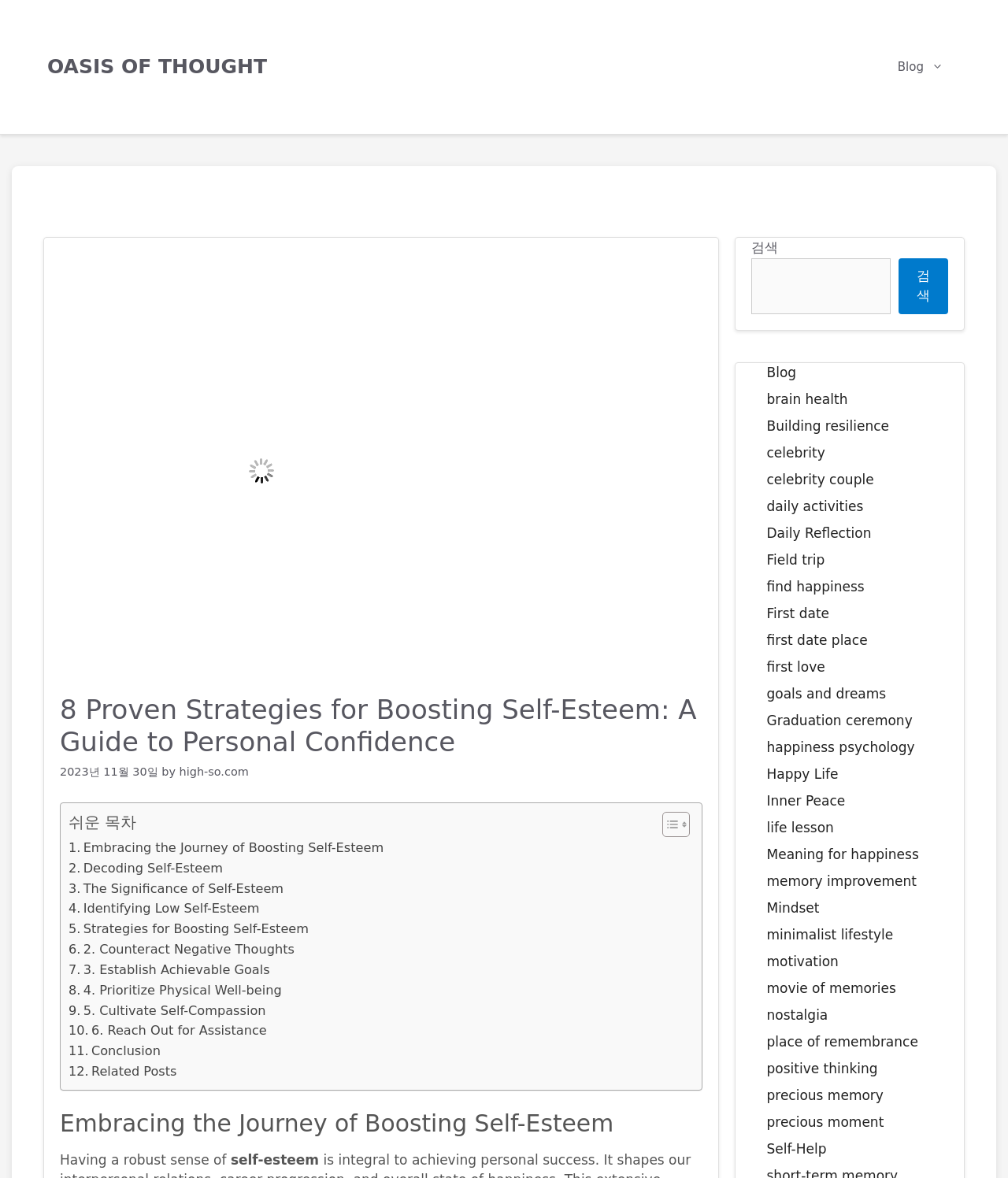Elaborate on the different components and information displayed on the webpage.

This webpage is a comprehensive guide to boosting self-esteem, with a focus on personal confidence. At the top, there is a banner with the site's name, "OASIS OF THOUGHT", and a navigation menu with a link to the blog. Below the banner, there is a large image related to boosting self-esteem, accompanied by a header that reads "8 Proven Strategies for Boosting Self-Esteem: A Guide to Personal Confidence". 

To the right of the image, there is a table of contents with links to different sections of the guide, including "Embracing the Journey of Boosting Self-Esteem", "Decoding Self-Esteem", and "Strategies for Boosting Self-Esteem". Each section has a brief description and a link to read more.

Below the table of contents, there is a main content area with a heading that reads "Embracing the Journey of Boosting Self-Esteem". The text in this section discusses the importance of having a robust sense of self-esteem.

On the right side of the page, there is a complementary section with a search bar and a list of links to related topics, including "brain health", "building resilience", and "celebrity". There are also links to other articles and blog posts on the site.

Overall, the webpage is well-organized and easy to navigate, with a clear focus on providing a comprehensive guide to boosting self-esteem.